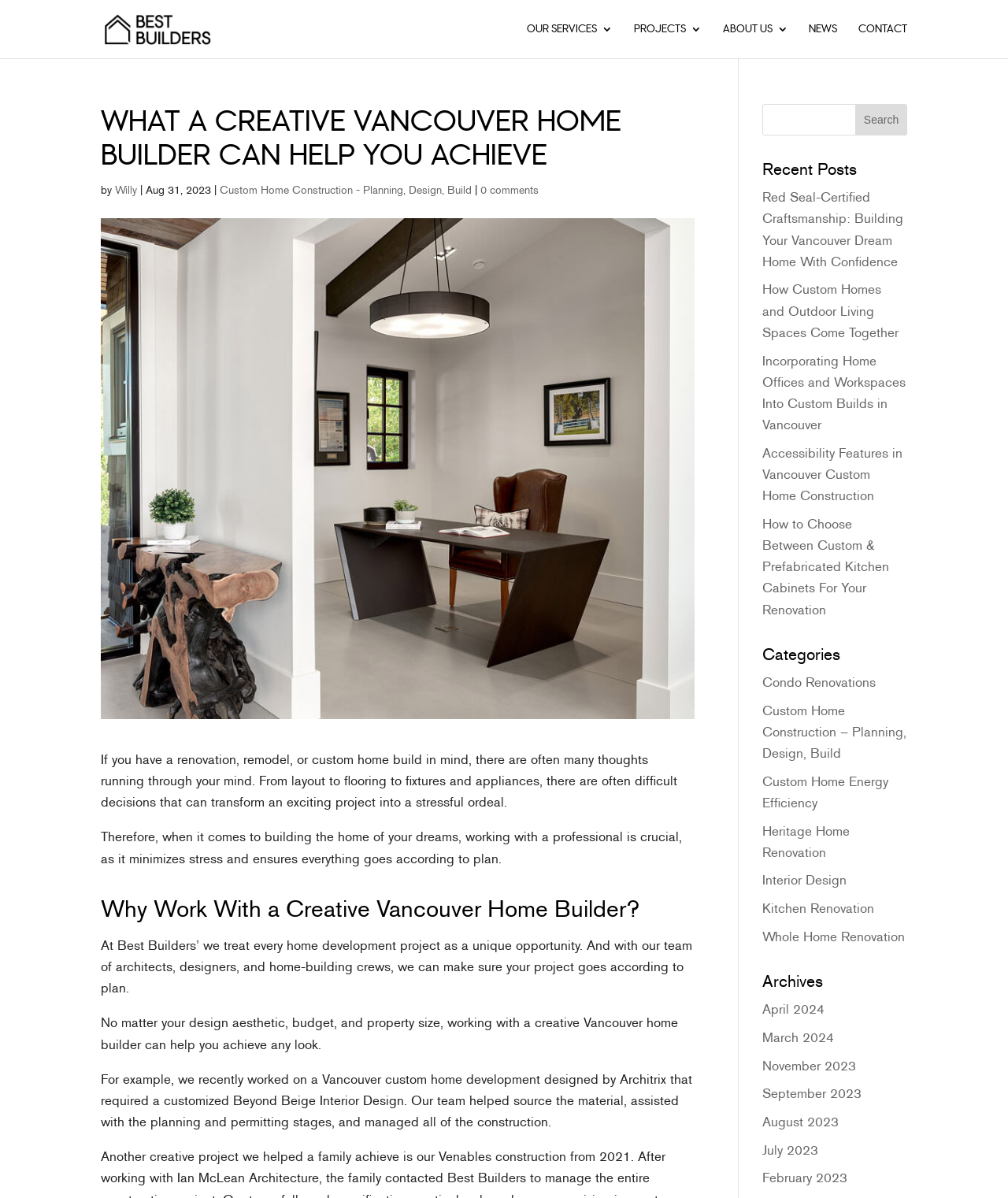How many recent posts are listed?
Analyze the screenshot and provide a detailed answer to the question.

The recent posts section is located on the right side of the webpage, and it lists 5 recent posts with links to each article.